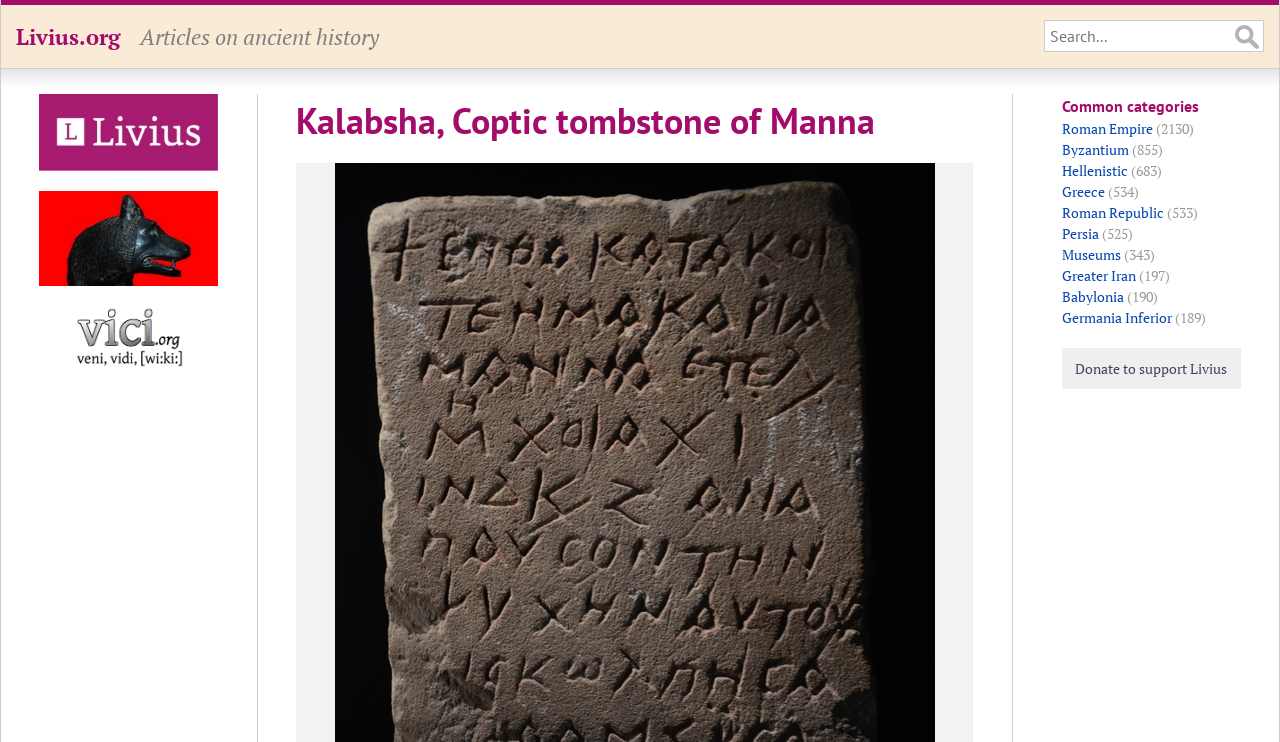Find the bounding box coordinates for the element described here: "Greater Iran".

[0.83, 0.358, 0.887, 0.384]